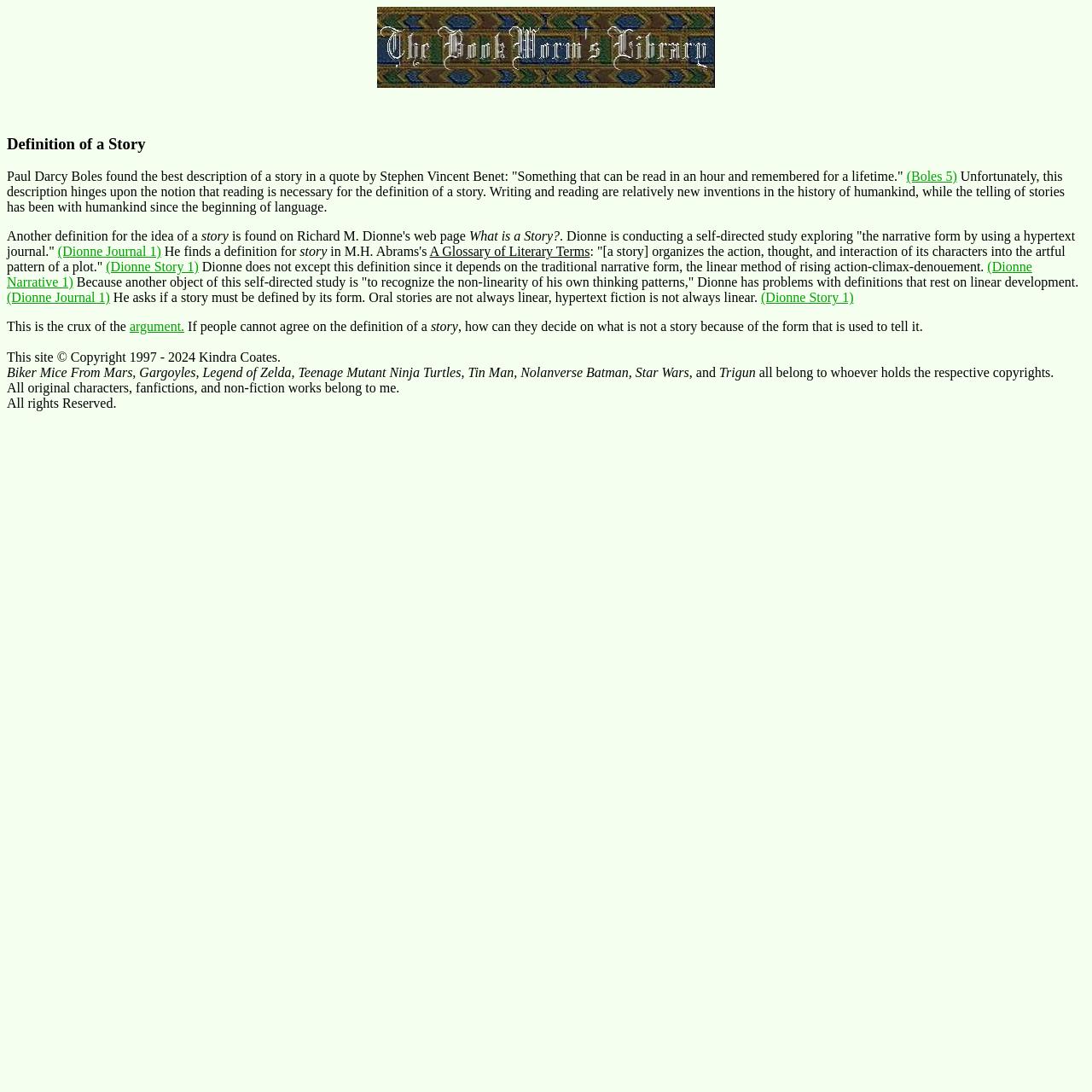Identify the bounding box of the HTML element described here: "(Dionne Story 1)". Provide the coordinates as four float numbers between 0 and 1: [left, top, right, bottom].

[0.097, 0.238, 0.182, 0.251]